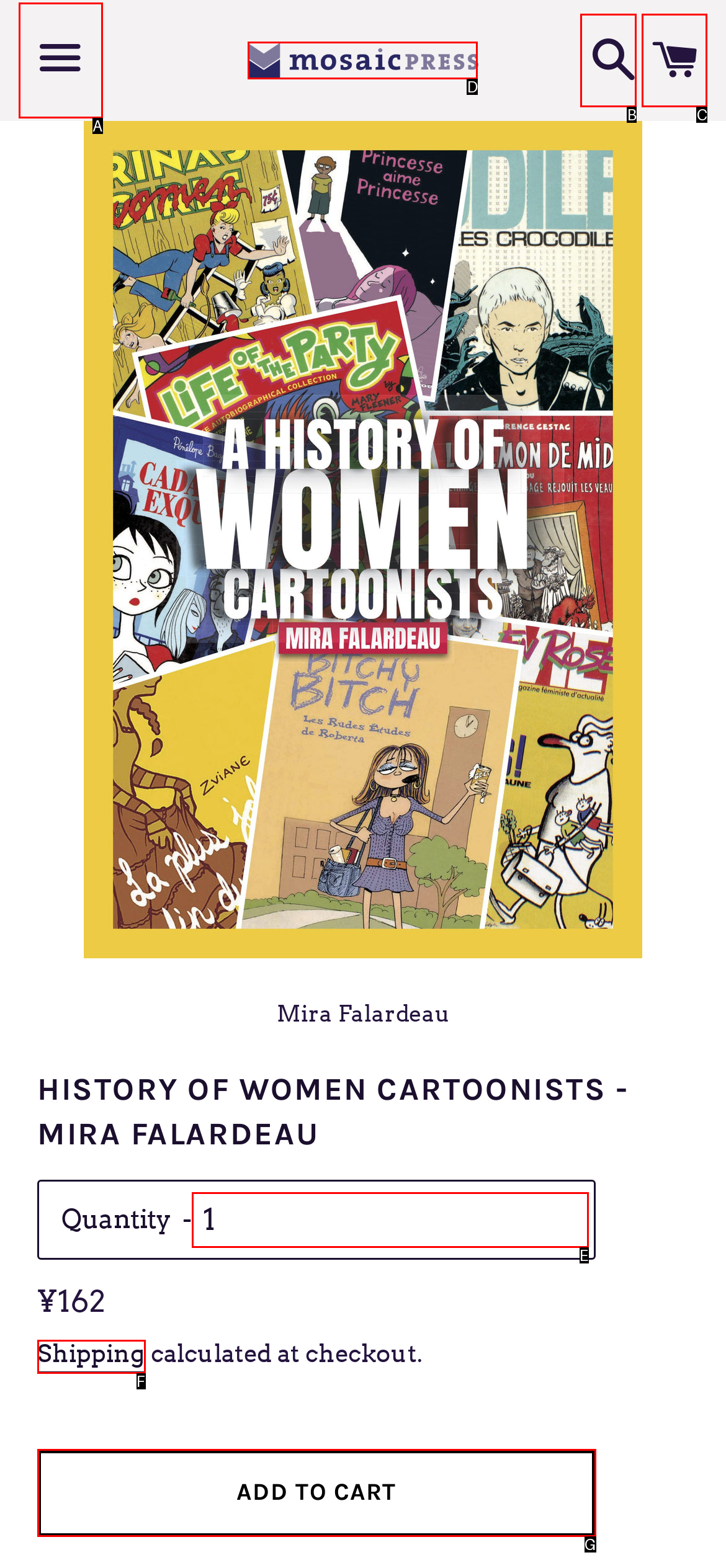Select the HTML element that corresponds to the description: 2 years ago. Reply with the letter of the correct option.

None